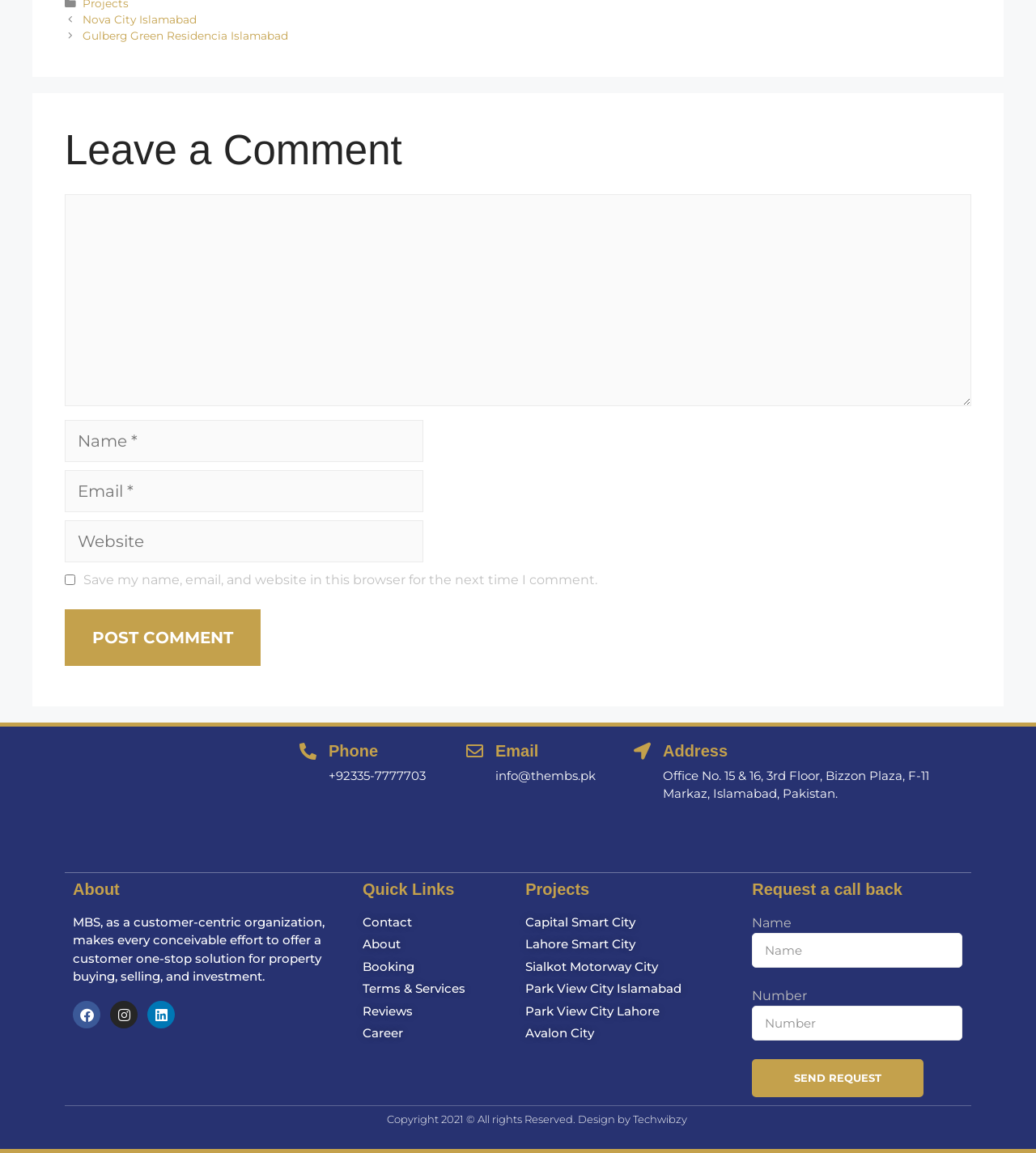Locate the bounding box coordinates of the element you need to click to accomplish the task described by this instruction: "Search for a product".

None